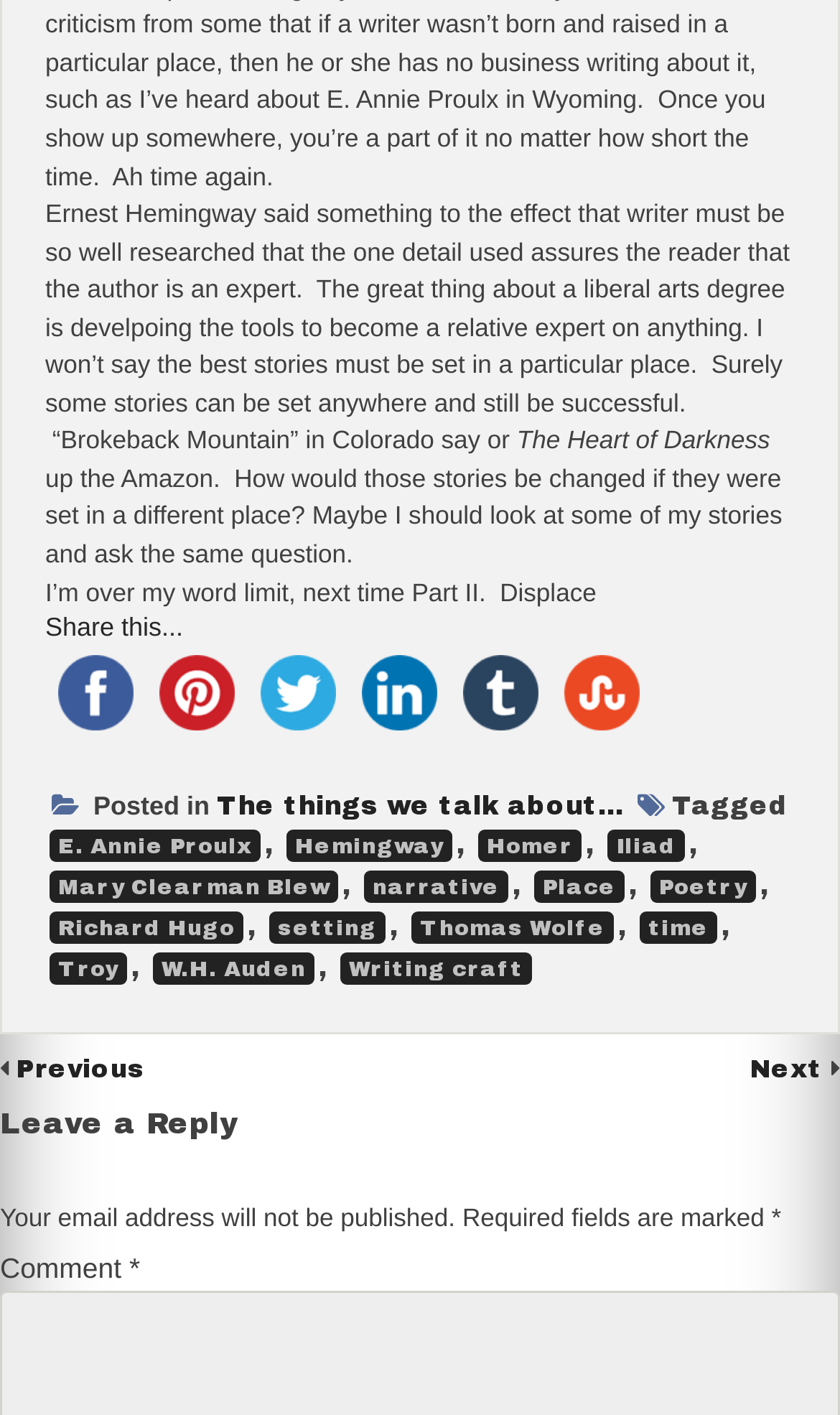Identify the bounding box coordinates of the specific part of the webpage to click to complete this instruction: "Get crisis support from 'here'".

None